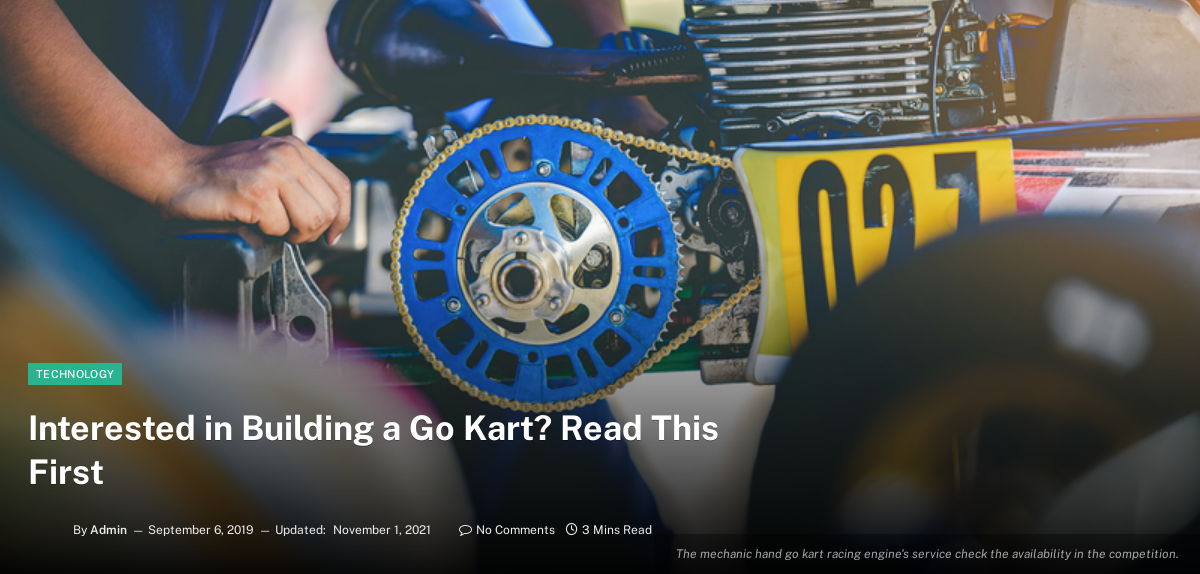What is the color of the vibrant component? Examine the screenshot and reply using just one word or a brief phrase.

Blue